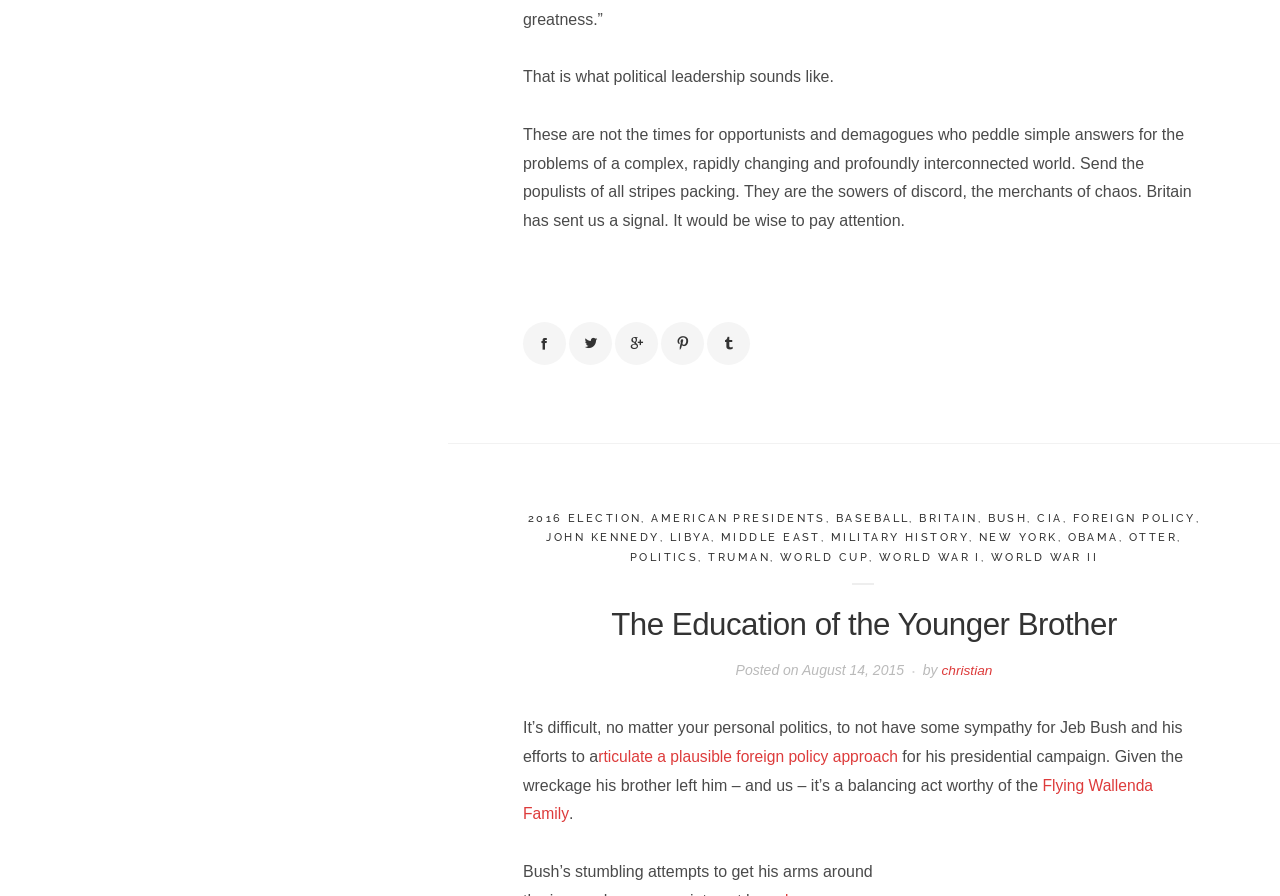How many links are in the header?
Please give a detailed and elaborate answer to the question based on the image.

I counted the number of links in the HeaderAsNonLandmark section, which includes links such as '2016 ELECTION', 'AMERICAN PRESIDENTS', 'BASEBALL', and so on. There are 20 links in total.